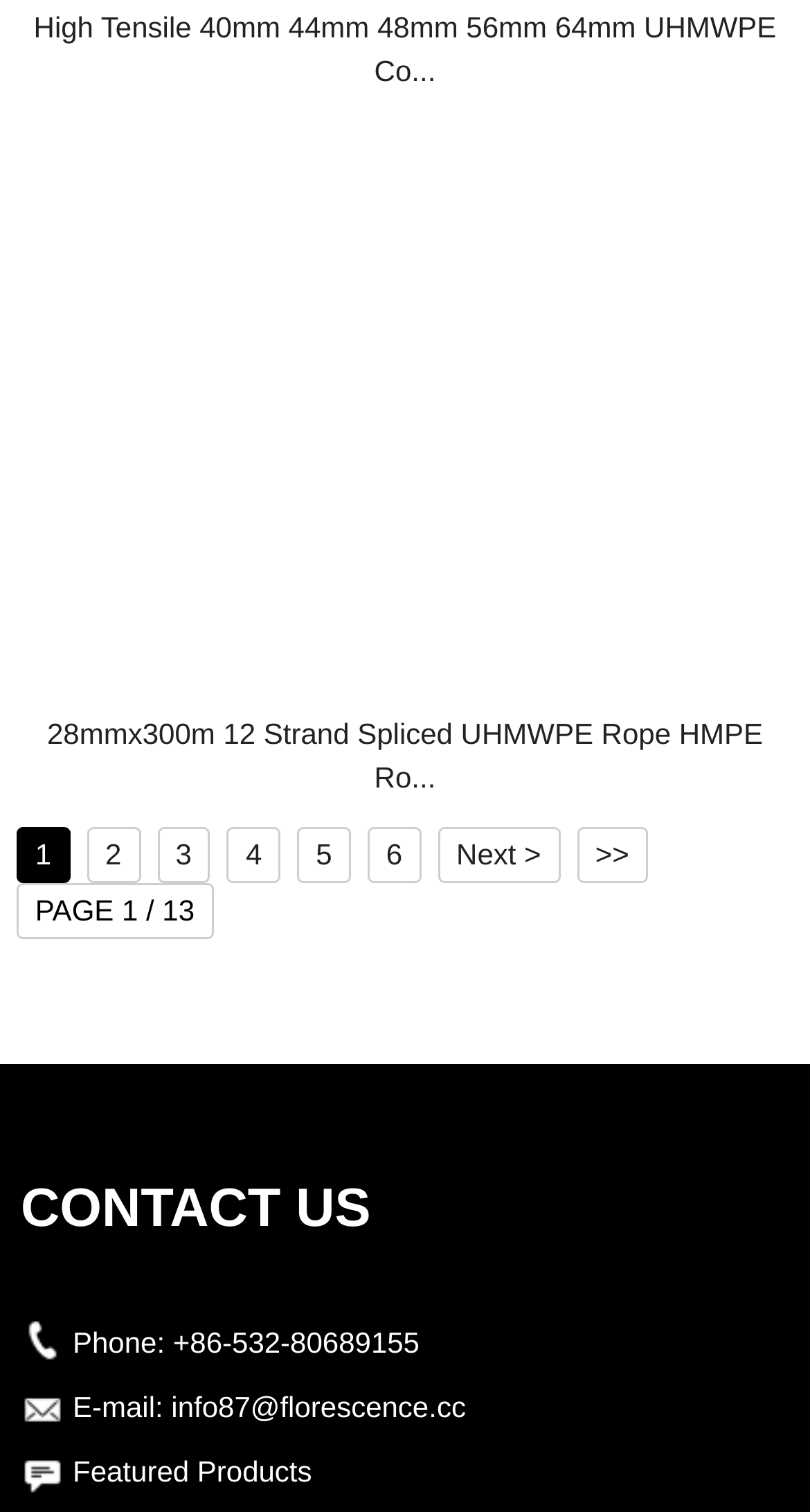Given the following UI element description: ">>", find the bounding box coordinates in the webpage screenshot.

[0.712, 0.546, 0.8, 0.583]